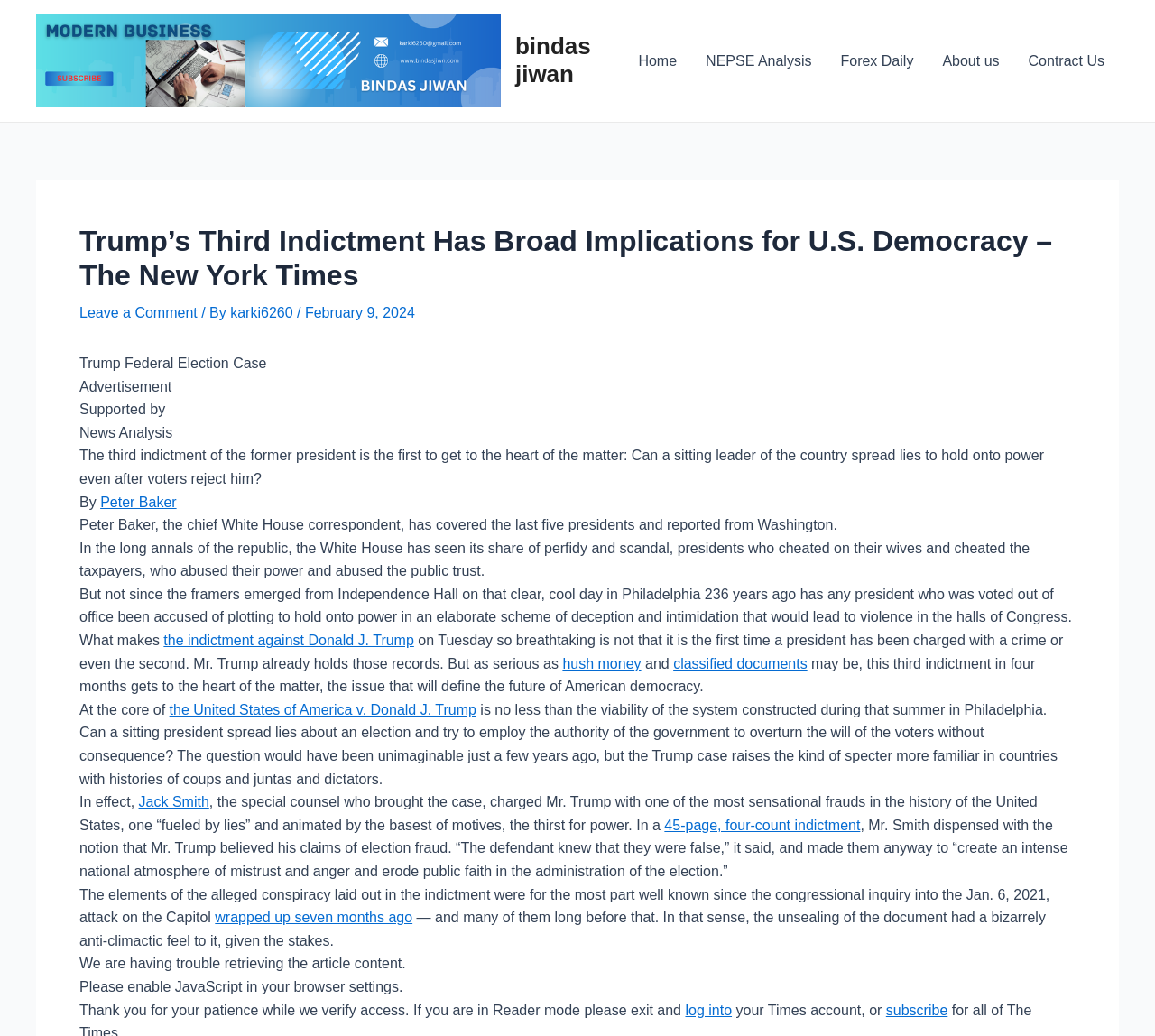Locate the bounding box coordinates of the element that should be clicked to execute the following instruction: "Read the article by Peter Baker".

[0.087, 0.477, 0.153, 0.492]